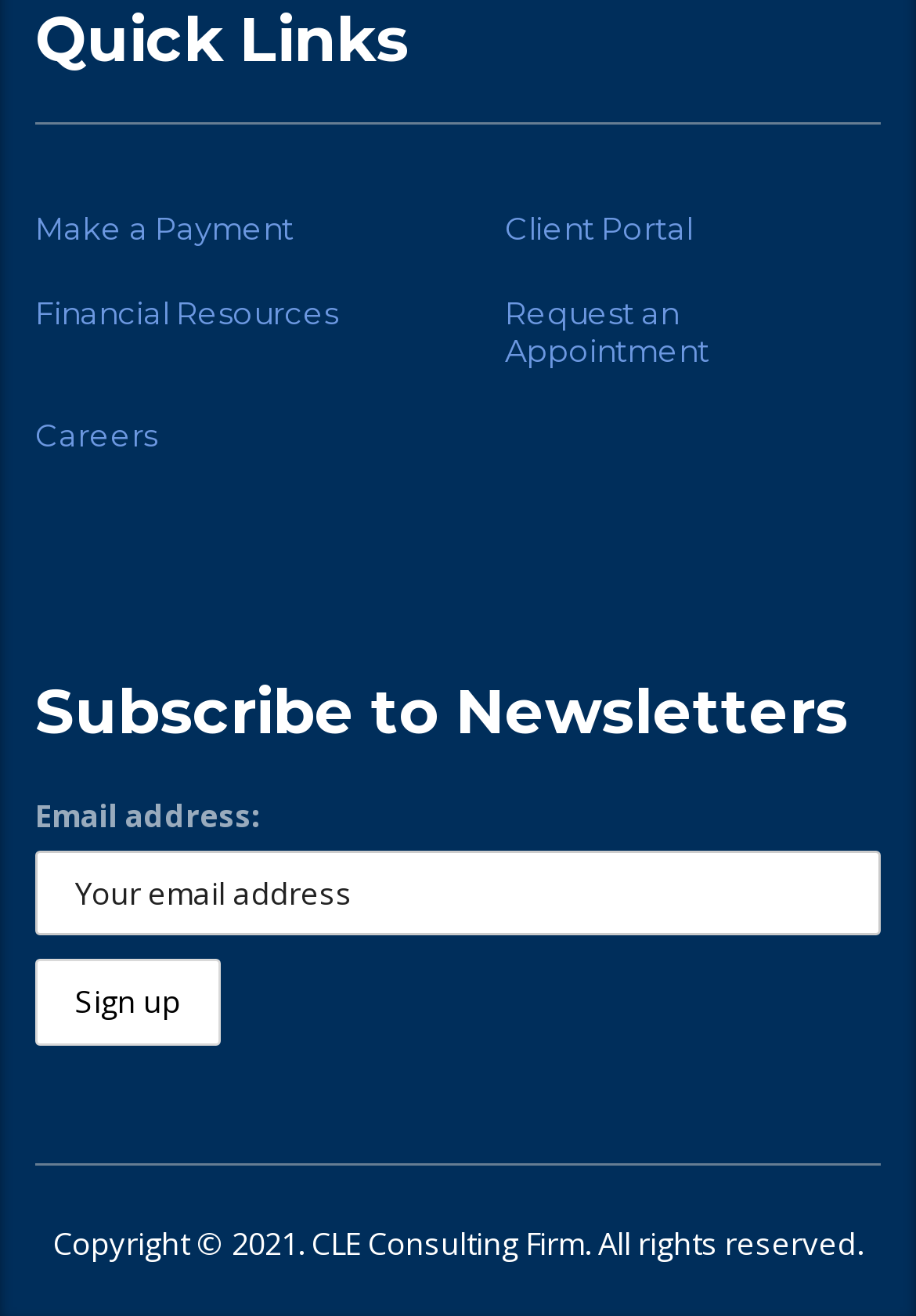Refer to the image and provide a thorough answer to this question:
What is required to sign up for the newsletter?

The 'Subscribe to Newsletters' section contains a textbox labeled 'Email address:' with a 'required' attribute set to True. This indicates that an email address is necessary to sign up for the newsletter.